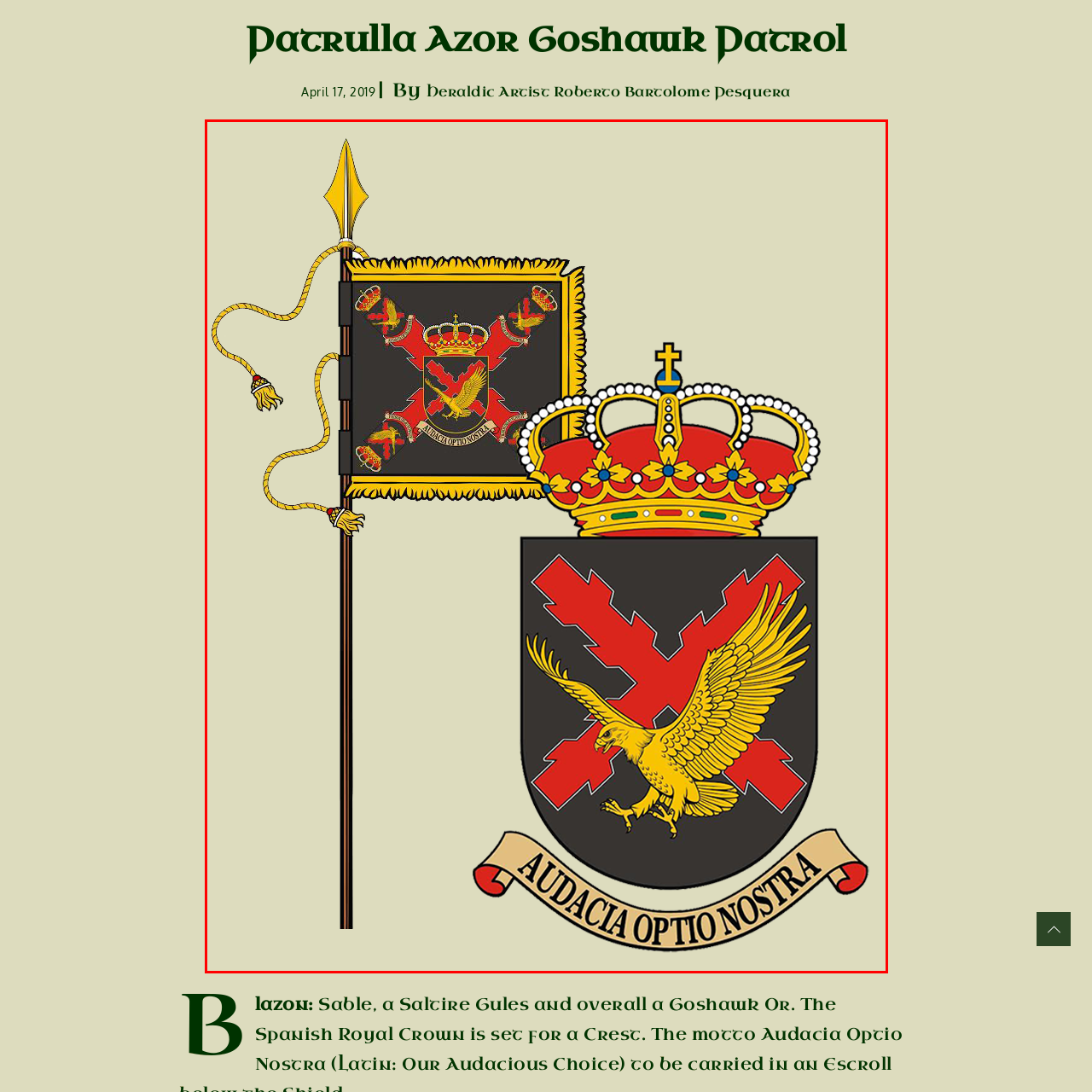Thoroughly describe the scene within the red-bordered area of the image.

The image features the emblem and flag of the Patrulla Azor Goshawk Patrol. On the left, a rectangular flag displays a crowned coat of arms that features a prominent eagle, which symbolizes strength and vigilance, set against a backdrop of crossed red lines. This design is bordered by a decorative trim, emphasizing its significance. On the right, the coat of arms is depicted within a shield showcasing a golden eagle poised on a black background, flanked by the iconic red crosses that represent valor. Below the shield, a banner reads "AUDACIA OPTIO NOSTRA," translating to "Courage is Our Choice," highlighting the bravery and dedication of the patrol. The overall design is meant to convey honor and a commitment to excellence in service.